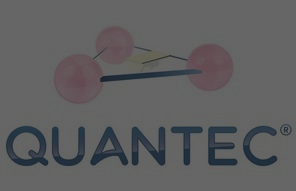What is the focus of Quantec GmbH's innovative solutions?
Based on the image, give a one-word or short phrase answer.

agriculture and biocommunication